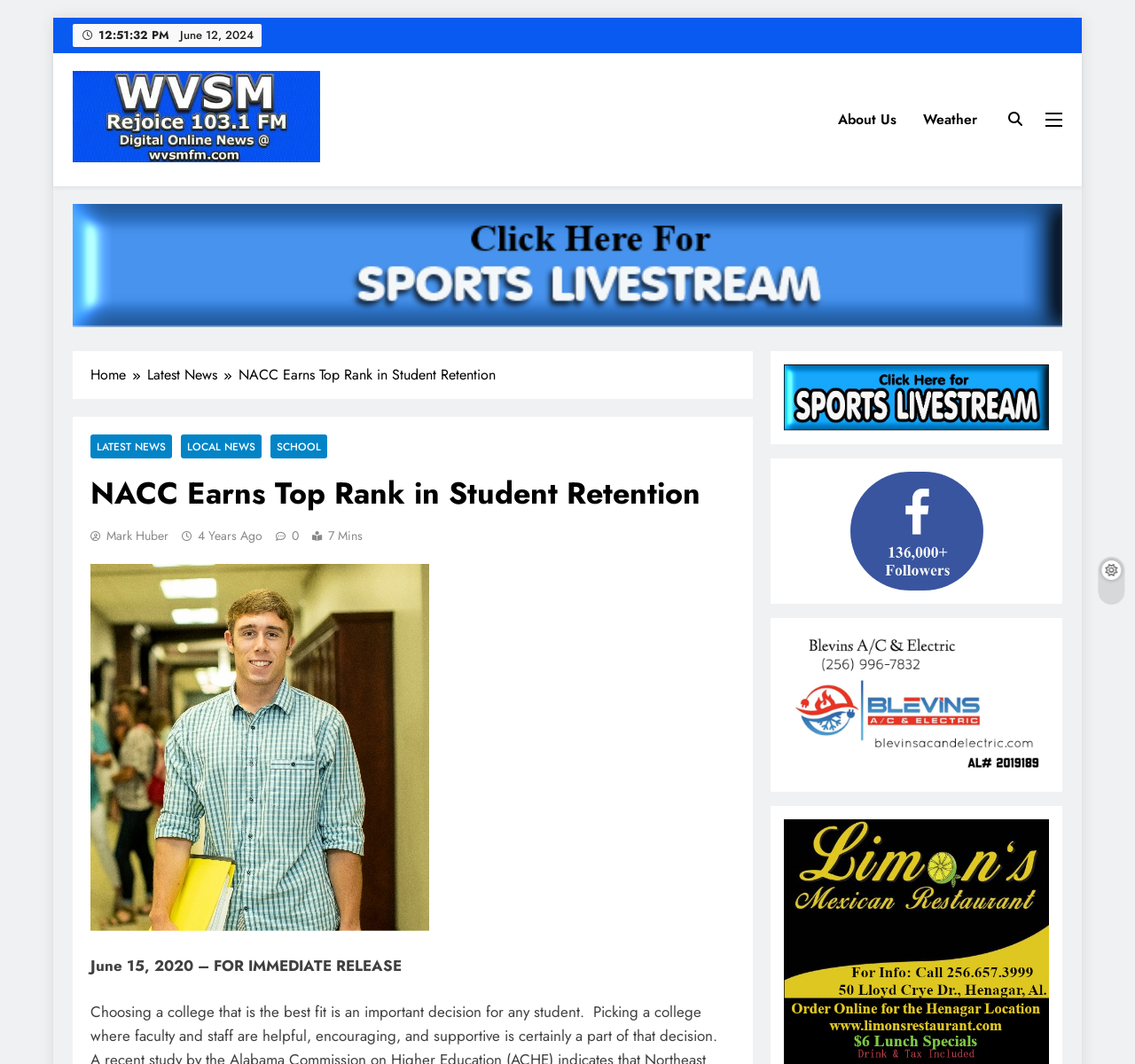What is the author's name of the news article?
Please give a detailed answer to the question using the information shown in the image.

I found the author's name of the news article by looking at the link element that says 'Mark Huber' which is located near the time when the news article was published.